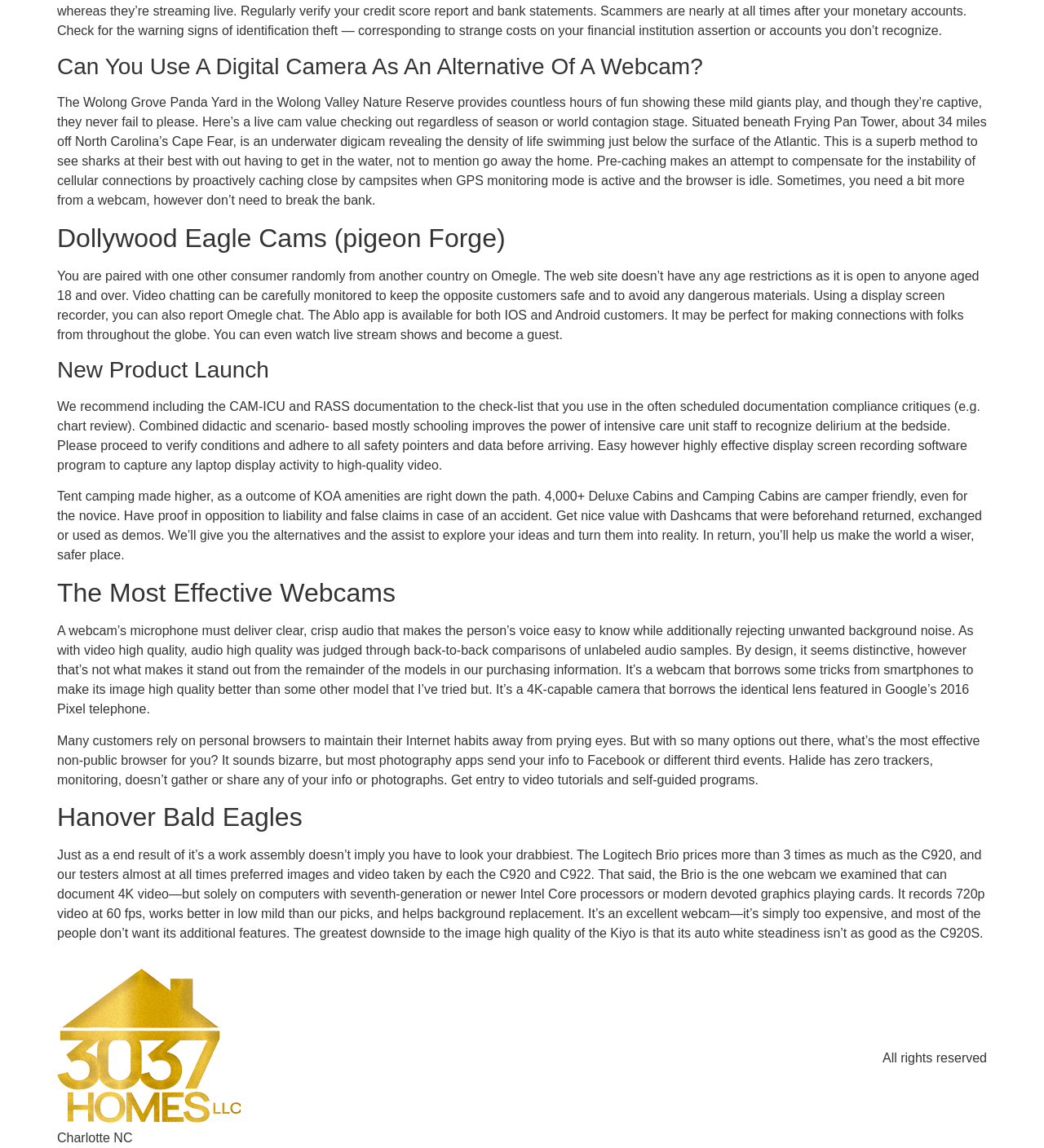Refer to the screenshot and answer the following question in detail:
What is the name of the app mentioned for making connections with people?

I found the answer by reading the StaticText element that mentions the app Ablo, which is available for both IOS and Android users and allows users to make connections with people from around the globe.